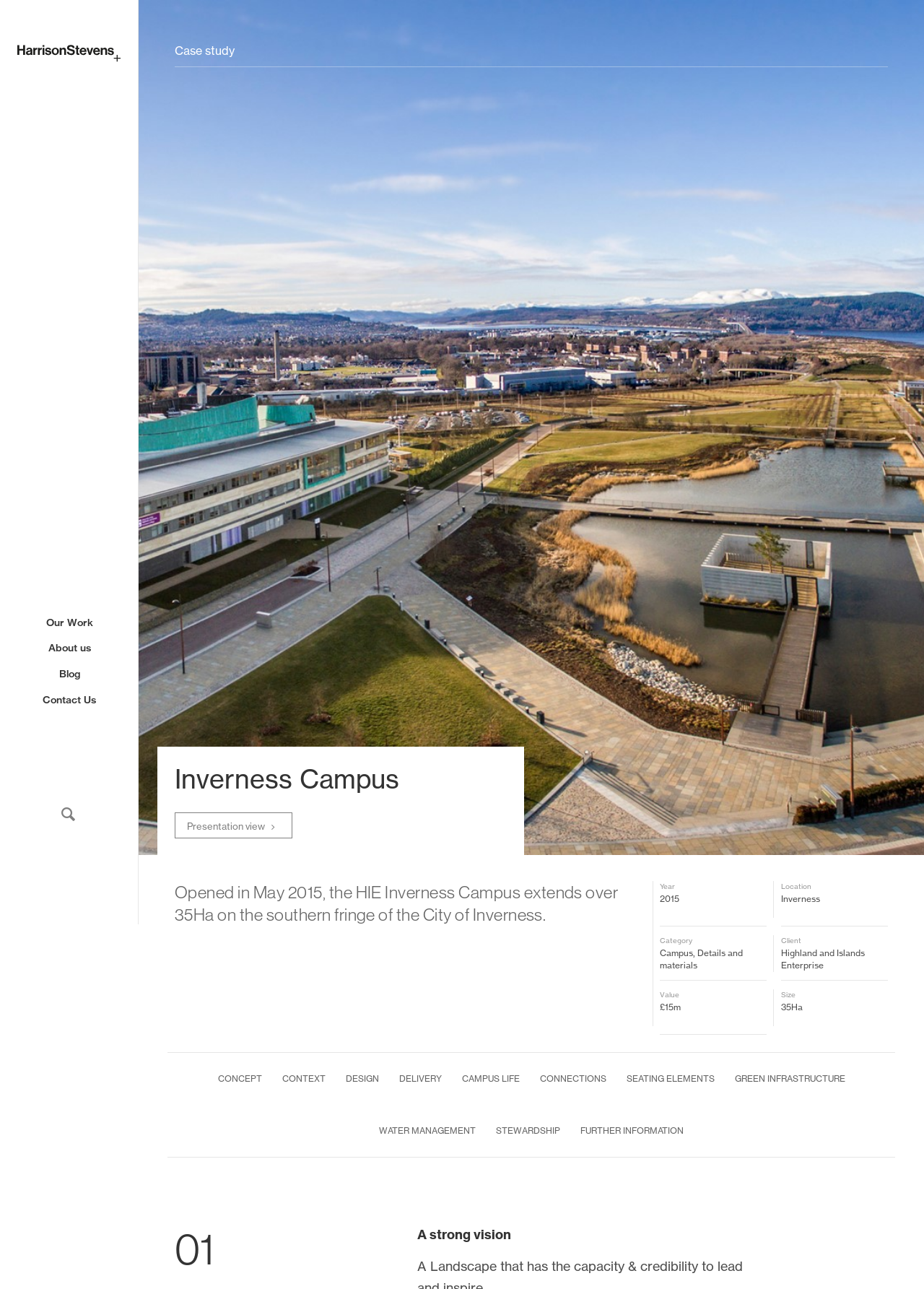Can you specify the bounding box coordinates for the region that should be clicked to fulfill this instruction: "Click the 'HarrionsStevens logo' link".

[0.019, 0.032, 0.13, 0.051]